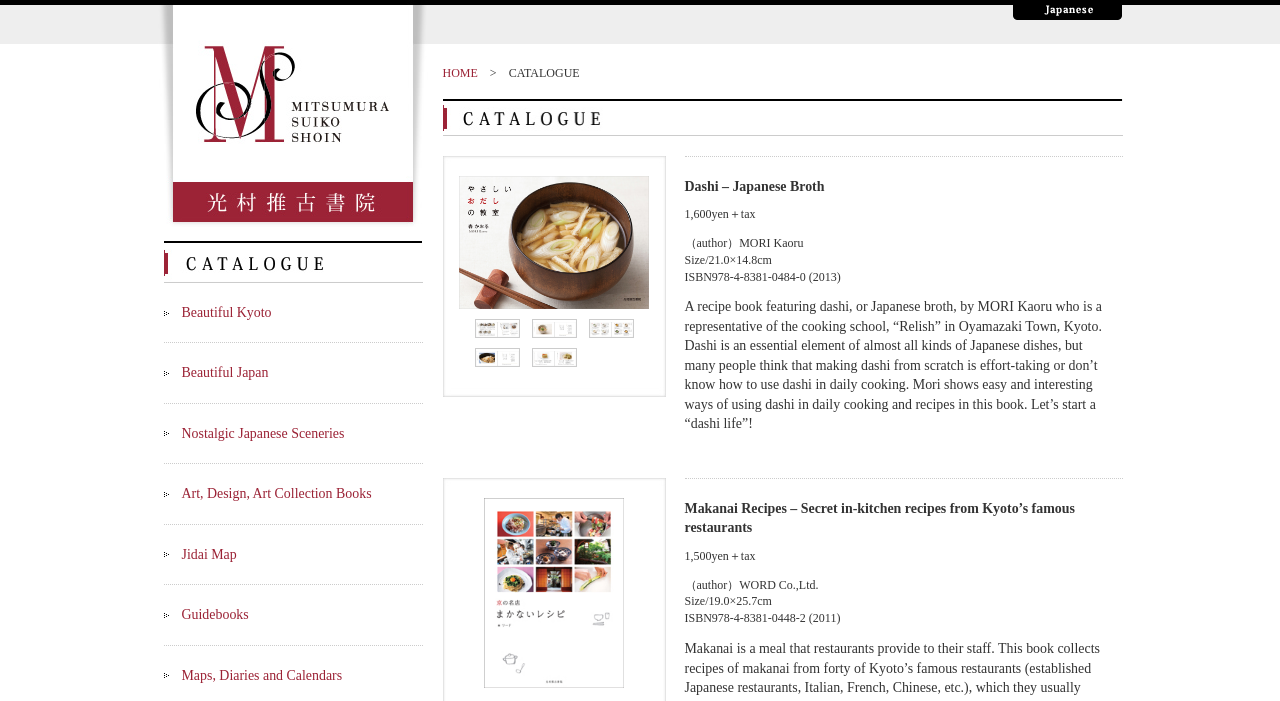Determine the bounding box coordinates for the area you should click to complete the following instruction: "Explore the 'Japanese' section".

[0.791, 0.01, 0.877, 0.03]